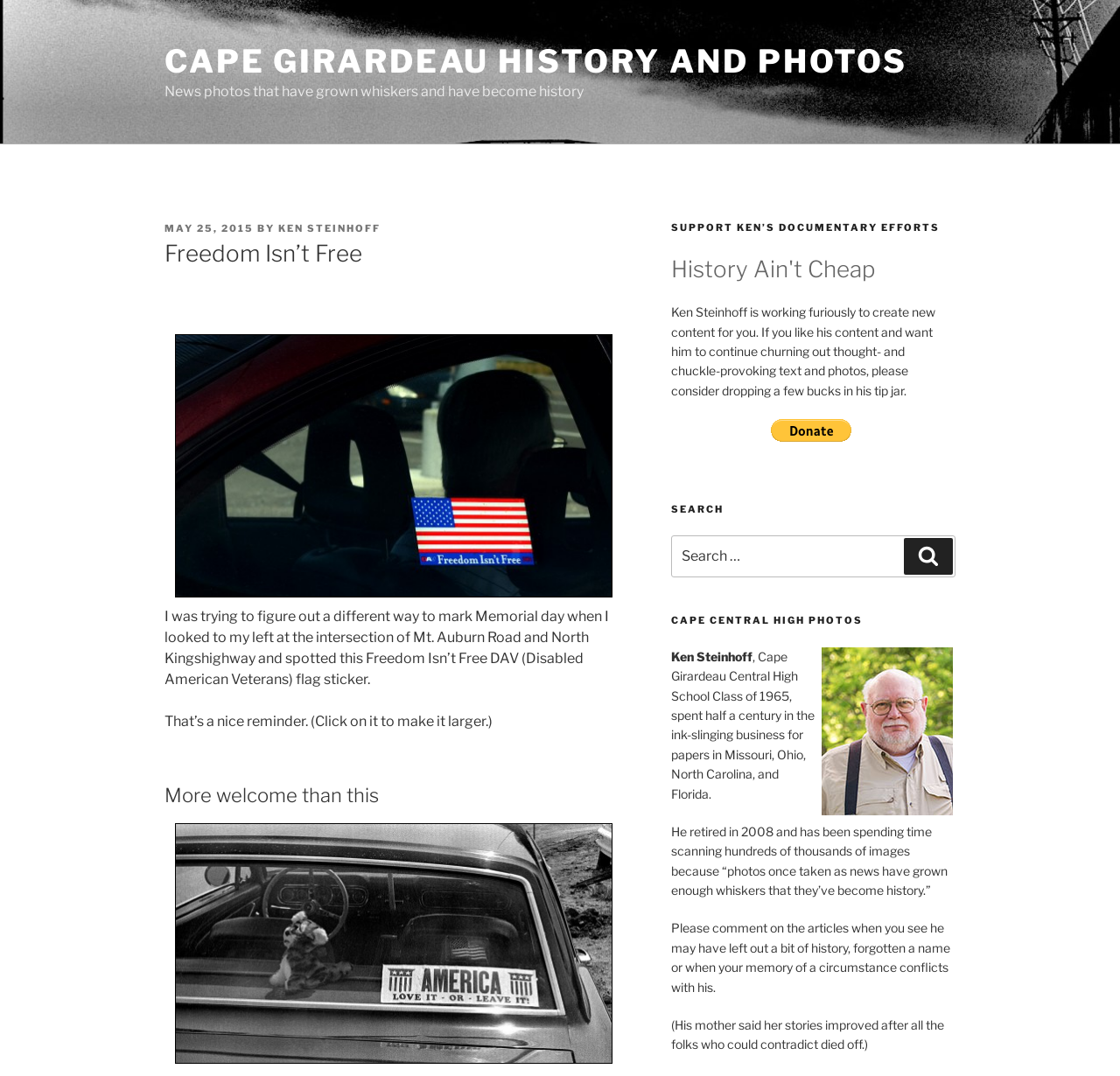Locate the bounding box of the UI element based on this description: "Ken Steinhoff". Provide four float numbers between 0 and 1 as [left, top, right, bottom].

[0.248, 0.207, 0.34, 0.218]